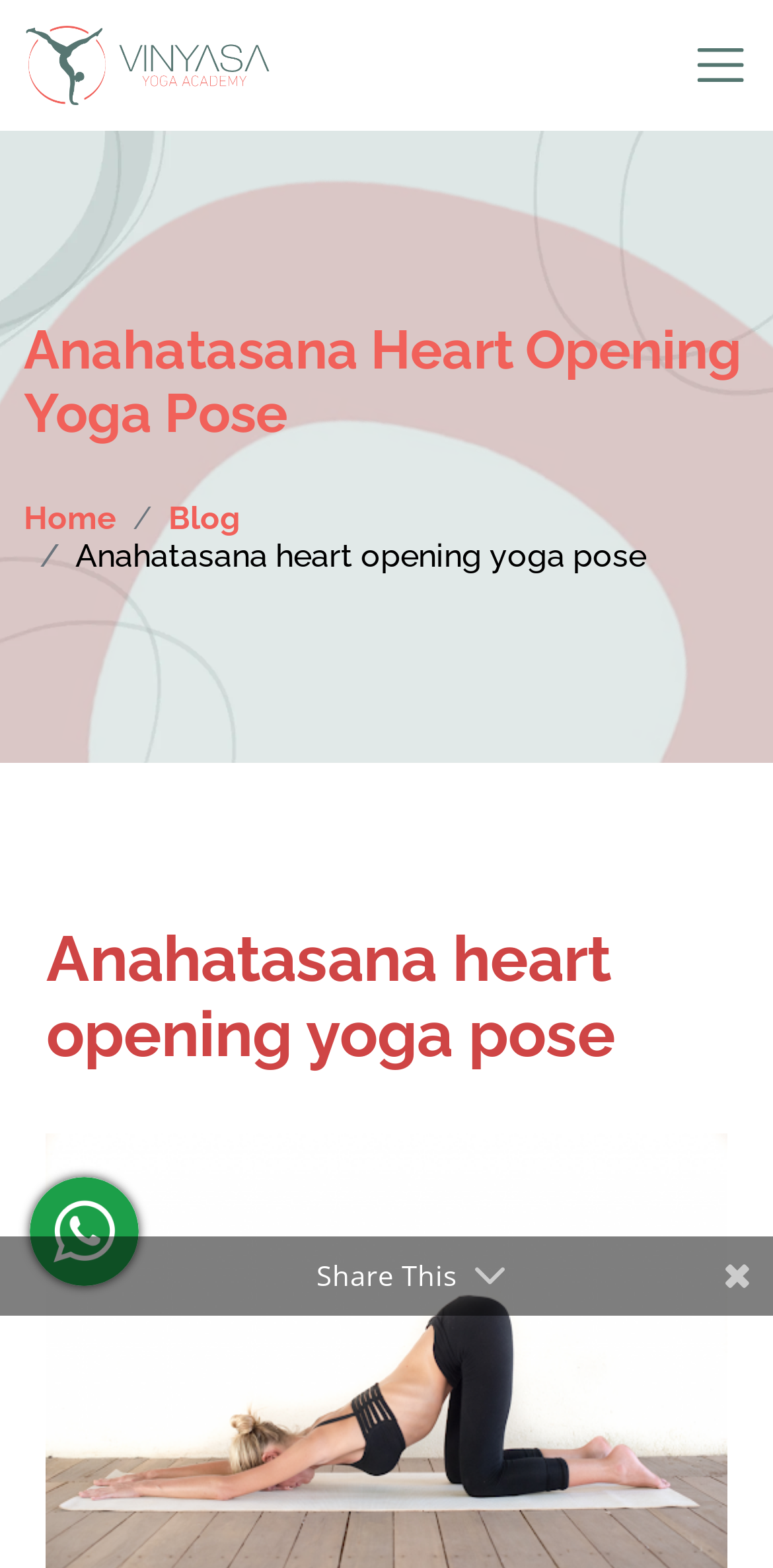Using the information in the image, could you please answer the following question in detail:
What is the purpose of the button?

I looked at the element description of the button element and found that it 'controls offcanvasExample', suggesting that the button is used to control some kind of offcanvas element.